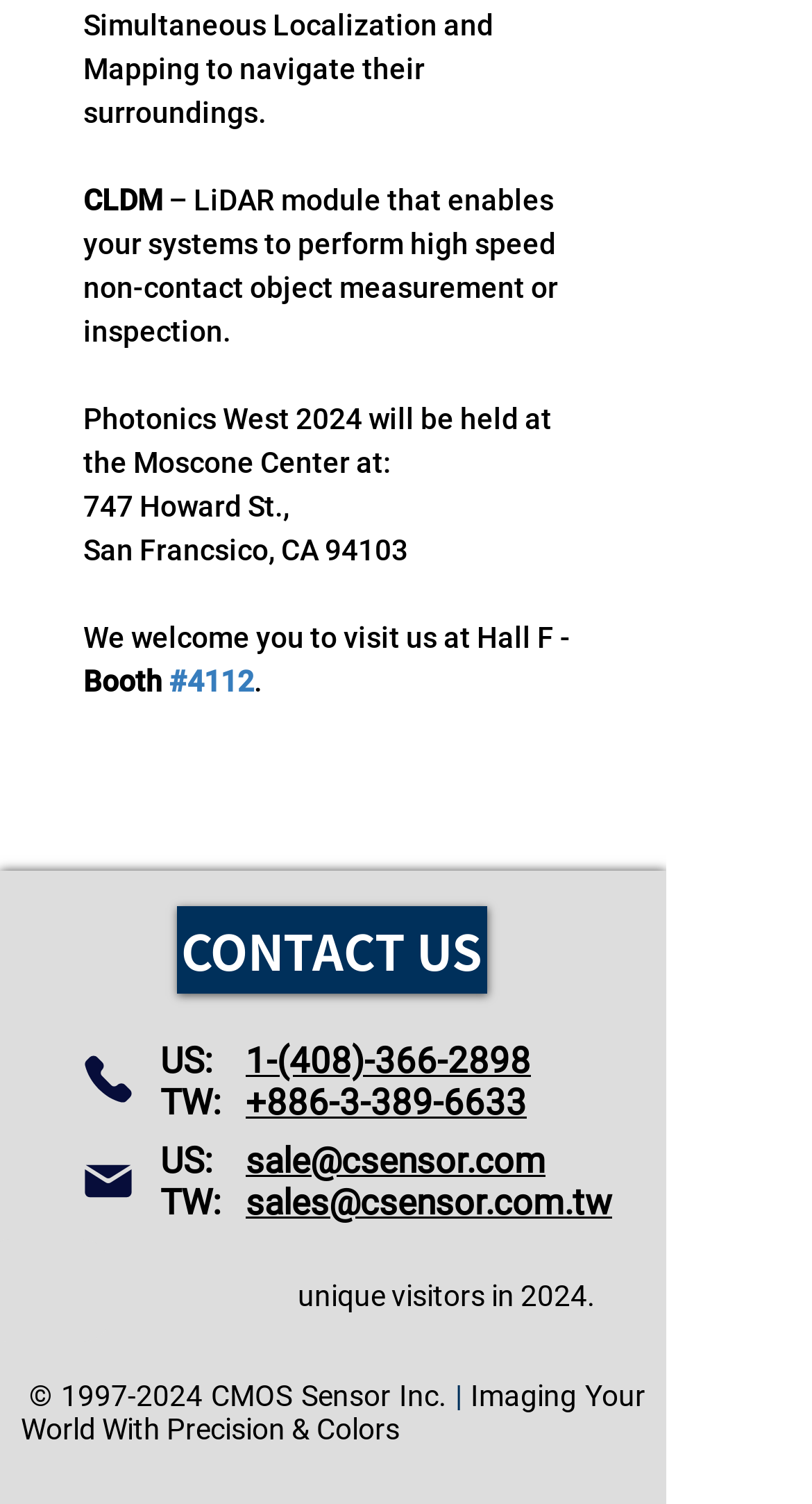What is the location of Photonics West 2024?
Using the visual information, reply with a single word or short phrase.

Moscone Center